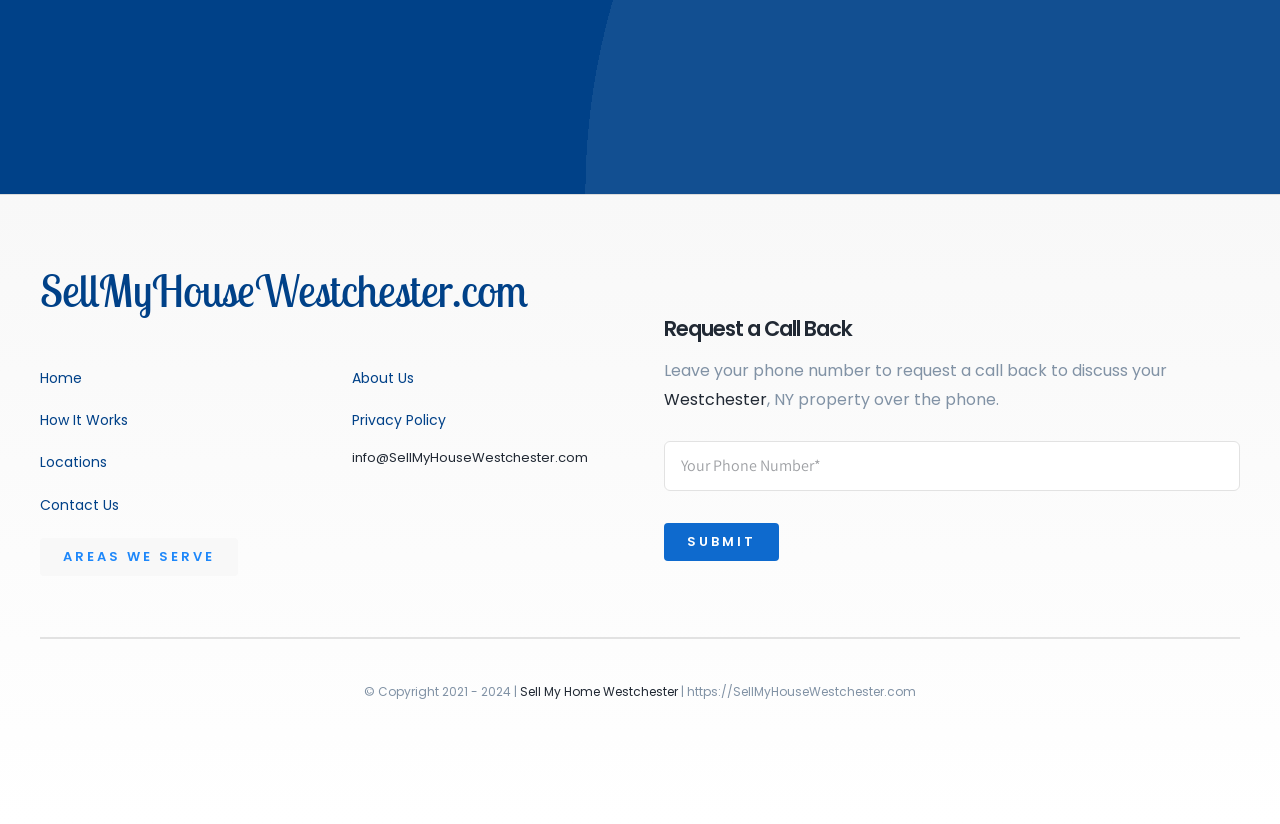Identify the bounding box coordinates of the clickable region required to complete the instruction: "Click on the 'SUBMIT' button". The coordinates should be given as four float numbers within the range of 0 and 1, i.e., [left, top, right, bottom].

[0.519, 0.635, 0.609, 0.681]